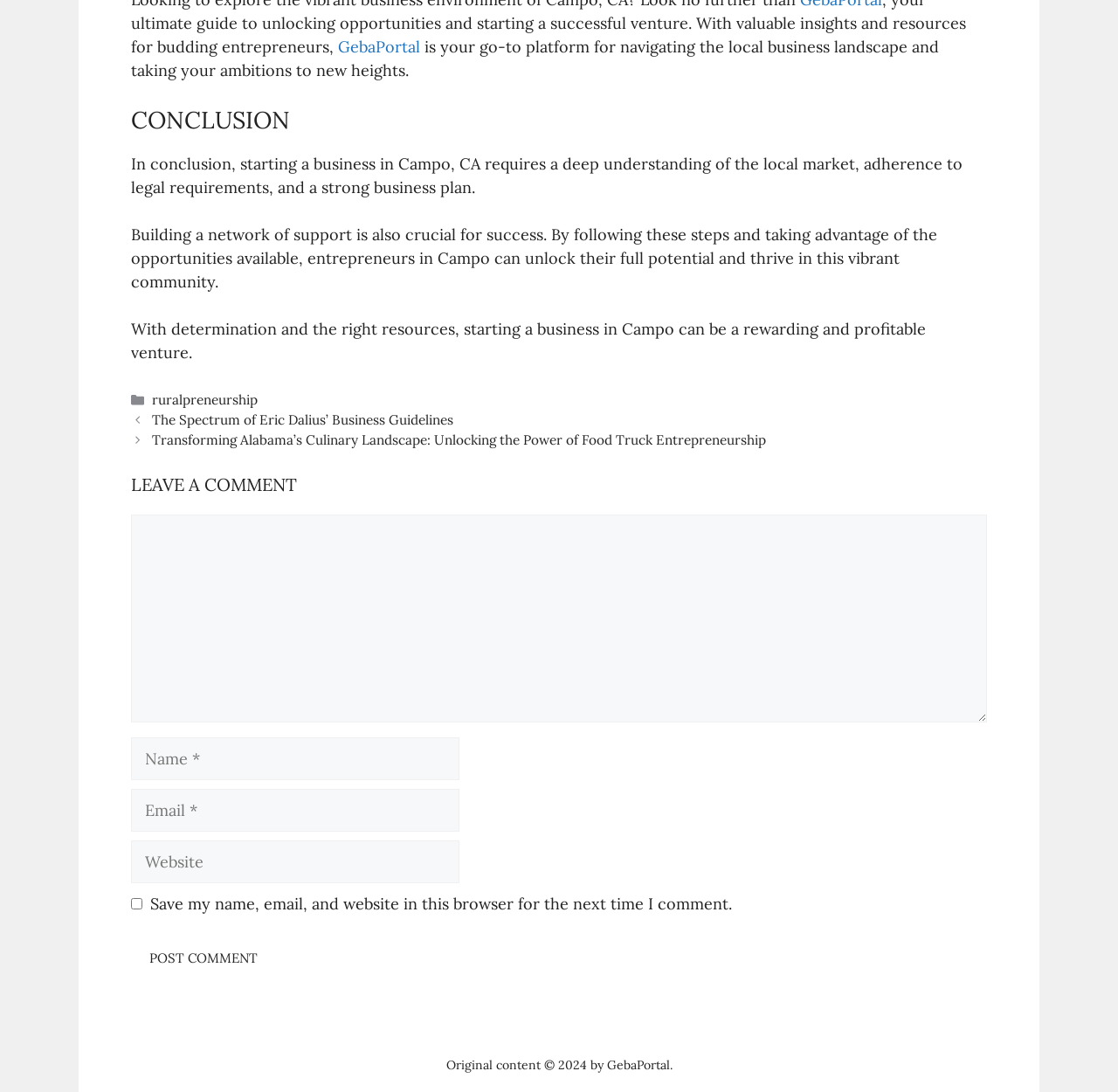Using the webpage screenshot and the element description Activities, determine the bounding box coordinates. Specify the coordinates in the format (top-left x, top-left y, bottom-right x, bottom-right y) with values ranging from 0 to 1.

None